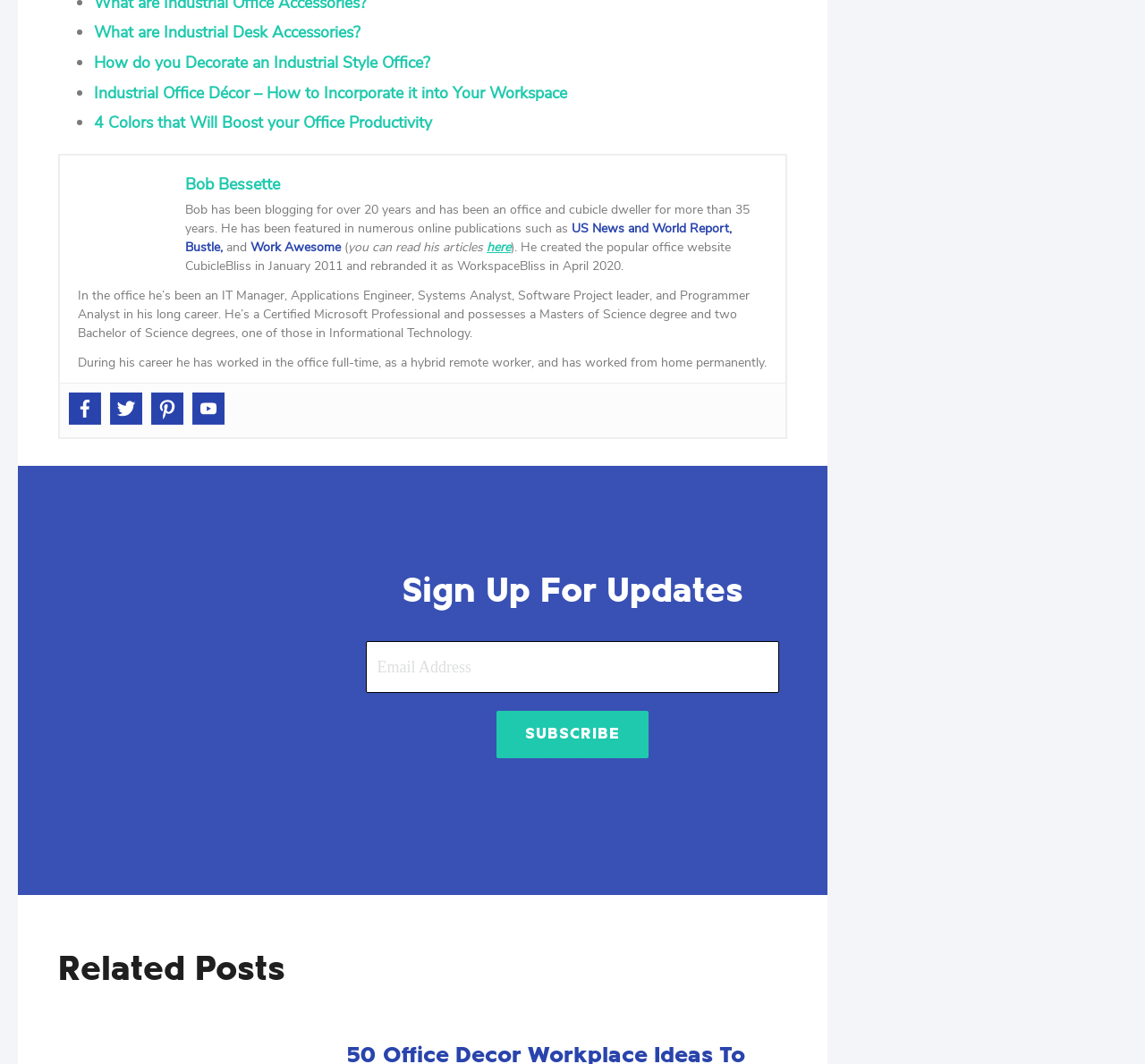Please find the bounding box for the following UI element description. Provide the coordinates in (top-left x, top-left y, bottom-right x, bottom-right y) format, with values between 0 and 1: What are Industrial Desk Accessories?

[0.082, 0.02, 0.315, 0.041]